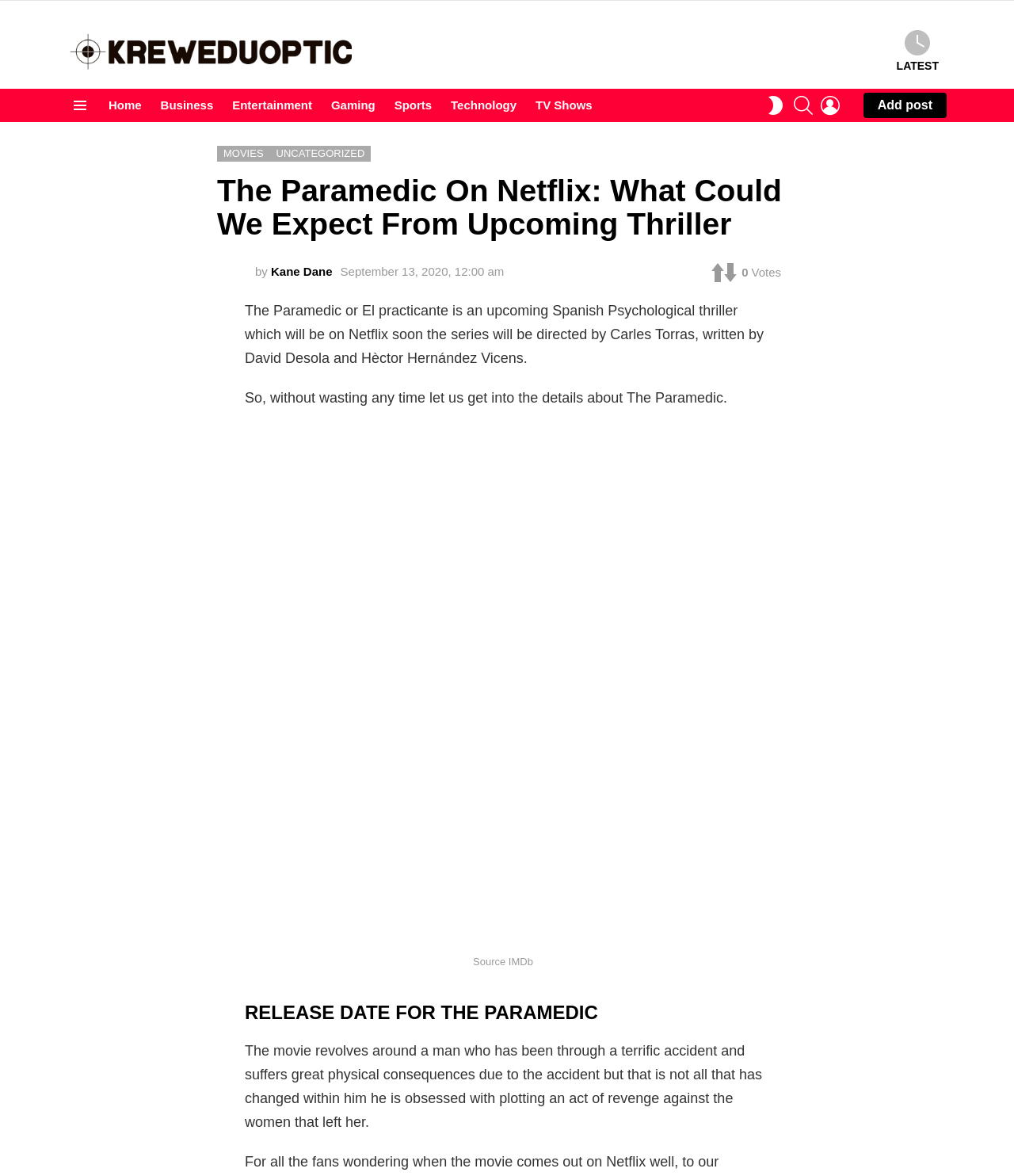What is the source of the image?
Use the information from the image to give a detailed answer to the question.

The webpage contains an image with a figcaption that mentions 'Source IMDb' which indicates that the source of the image is IMDb.